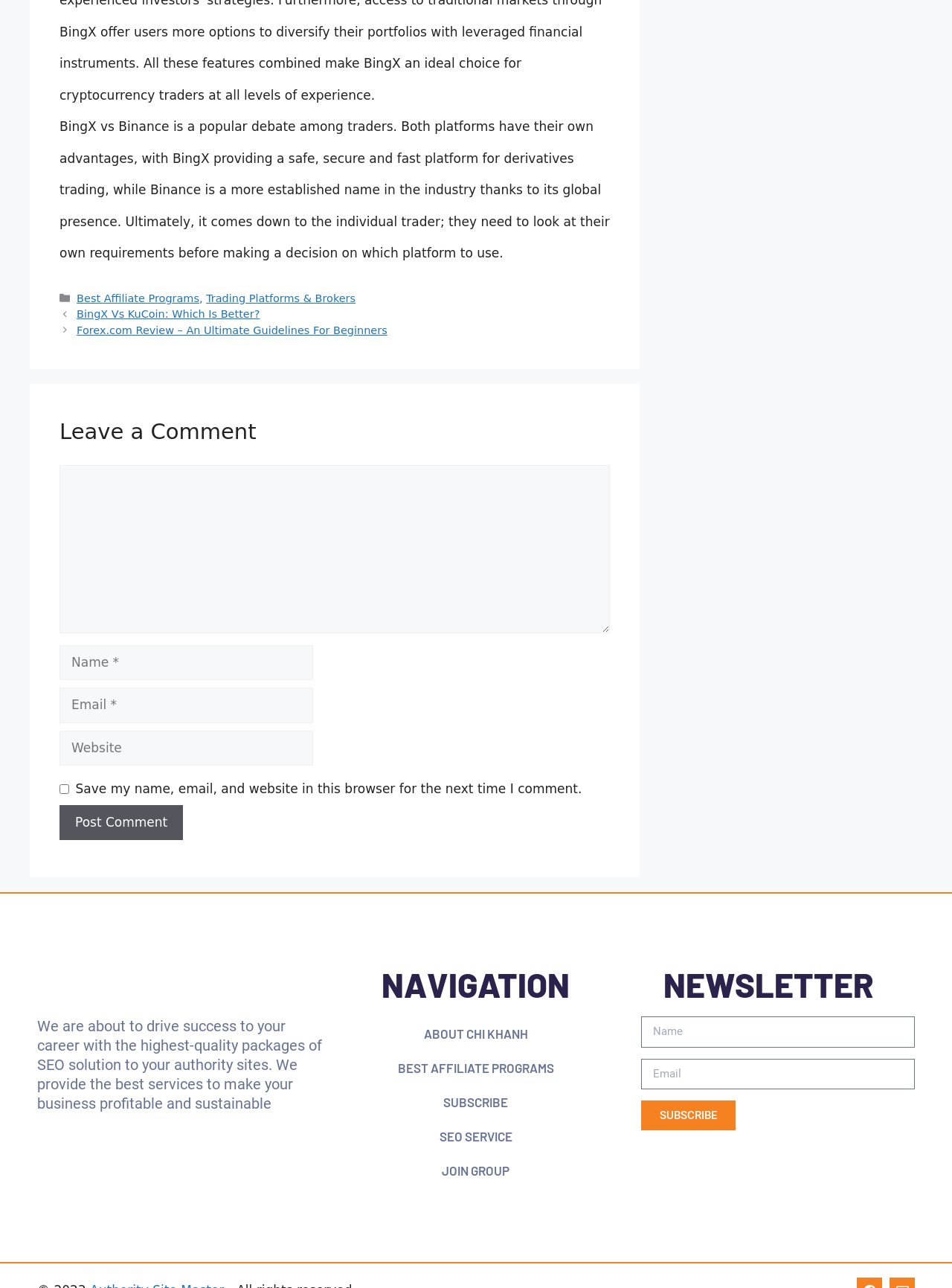Identify the bounding box coordinates of the element that should be clicked to fulfill this task: "Click on the 'Post Comment' button". The coordinates should be provided as four float numbers between 0 and 1, i.e., [left, top, right, bottom].

[0.062, 0.625, 0.192, 0.652]